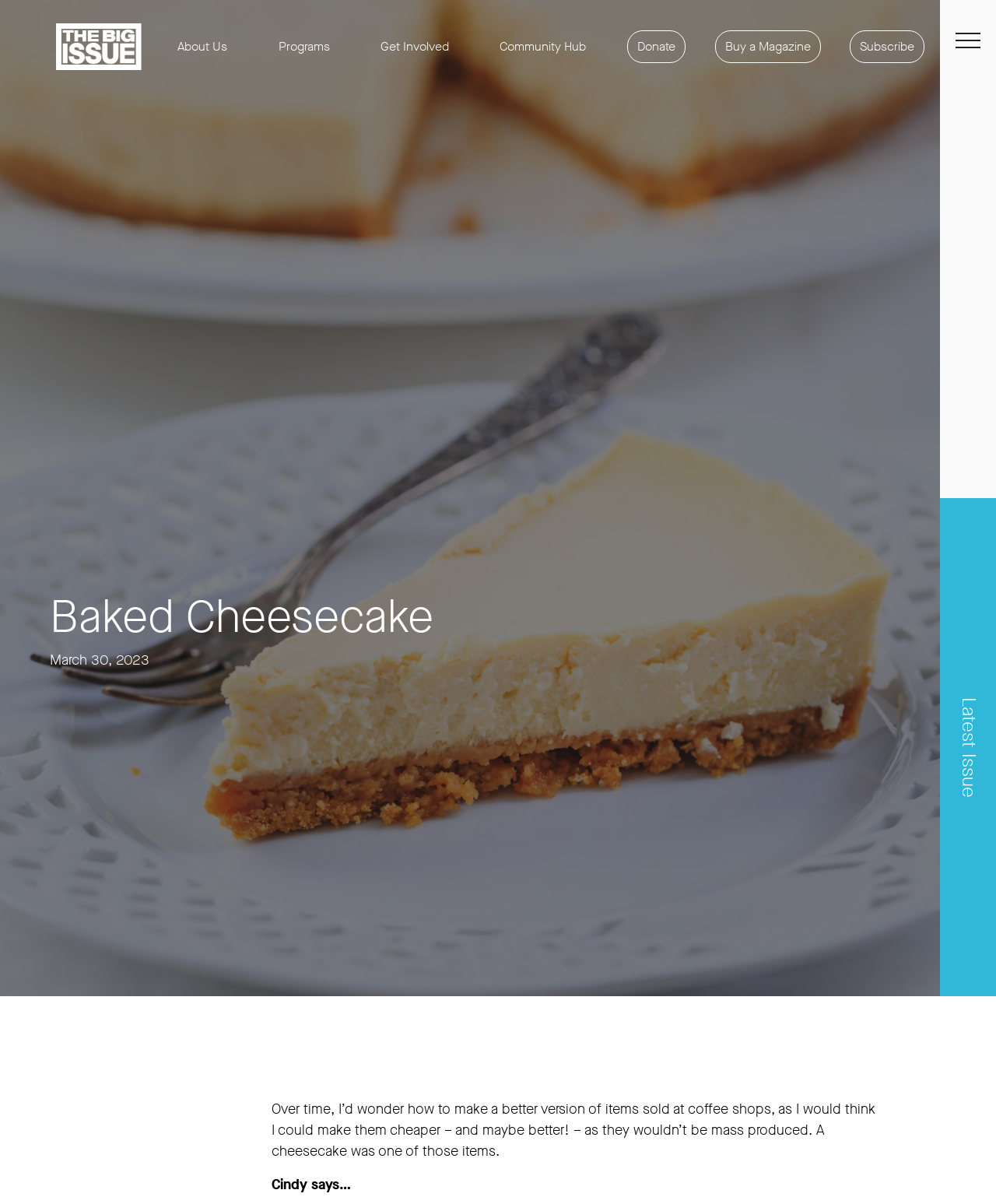Determine the bounding box coordinates for the UI element with the following description: "Buy a Magazine". The coordinates should be four float numbers between 0 and 1, represented as [left, top, right, bottom].

[0.718, 0.025, 0.824, 0.052]